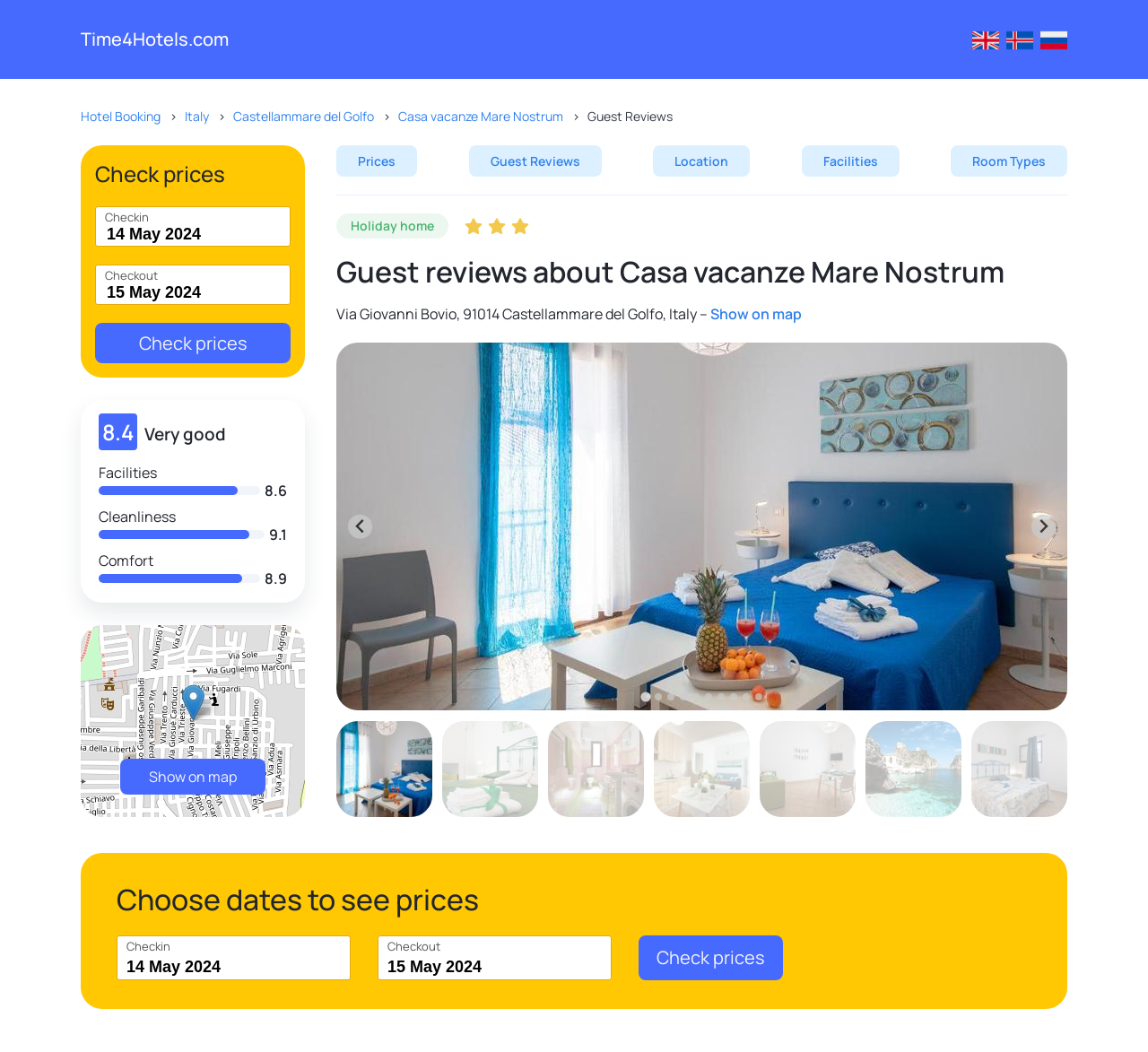What is the type of accommodation?
Can you provide an in-depth and detailed response to the question?

The type of accommodation can be found in the section 'Facilities' where it is displayed as 'Holiday home'.